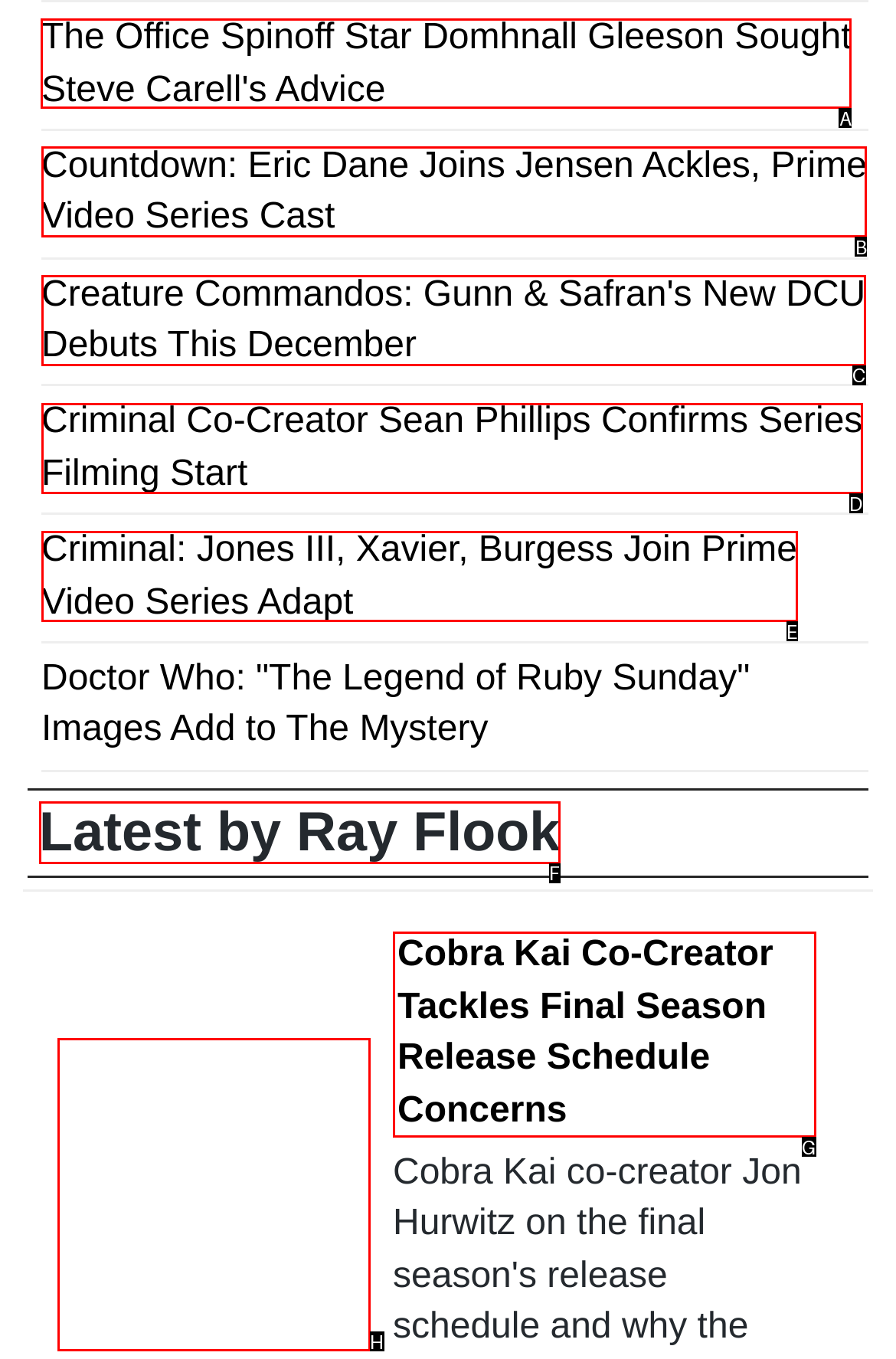Tell me which UI element to click to fulfill the given task: Get updates on the Office spinoff. Respond with the letter of the correct option directly.

A